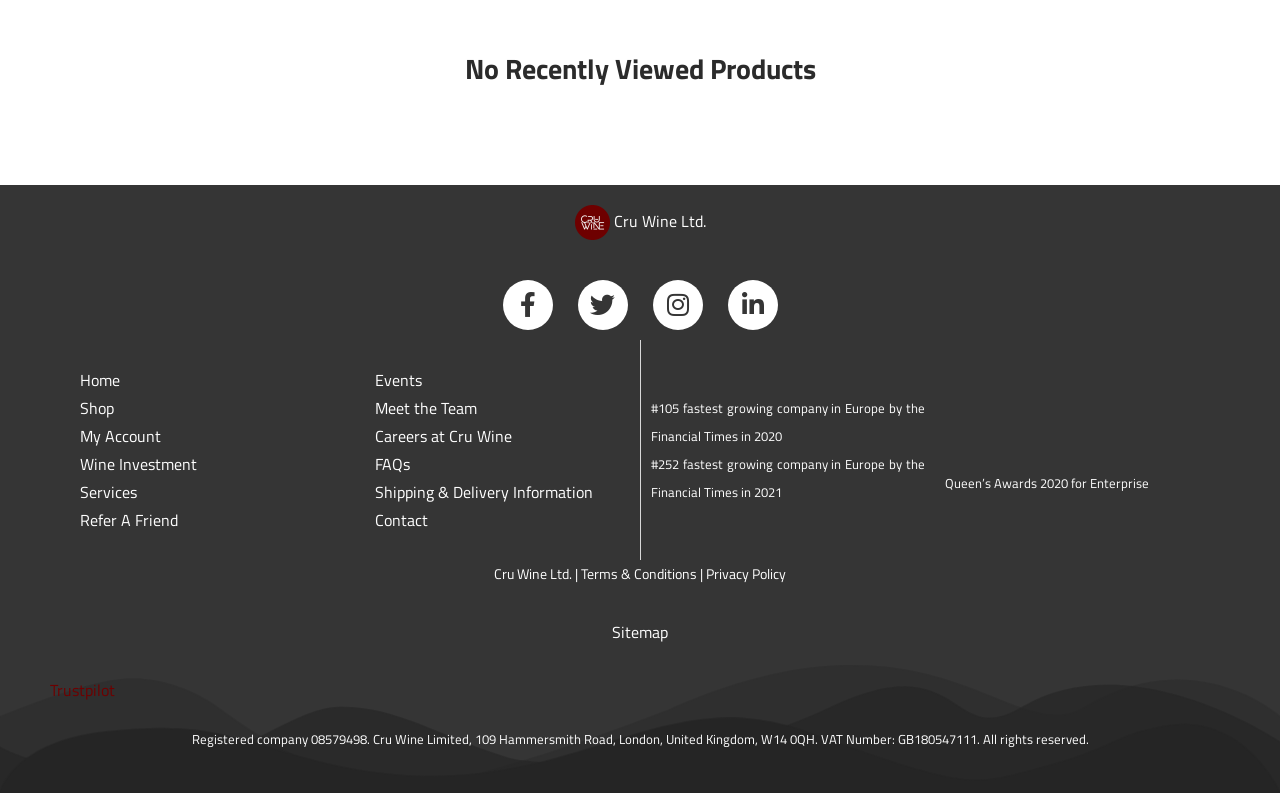Where is the company located? Based on the image, give a response in one word or a short phrase.

London, United Kingdom